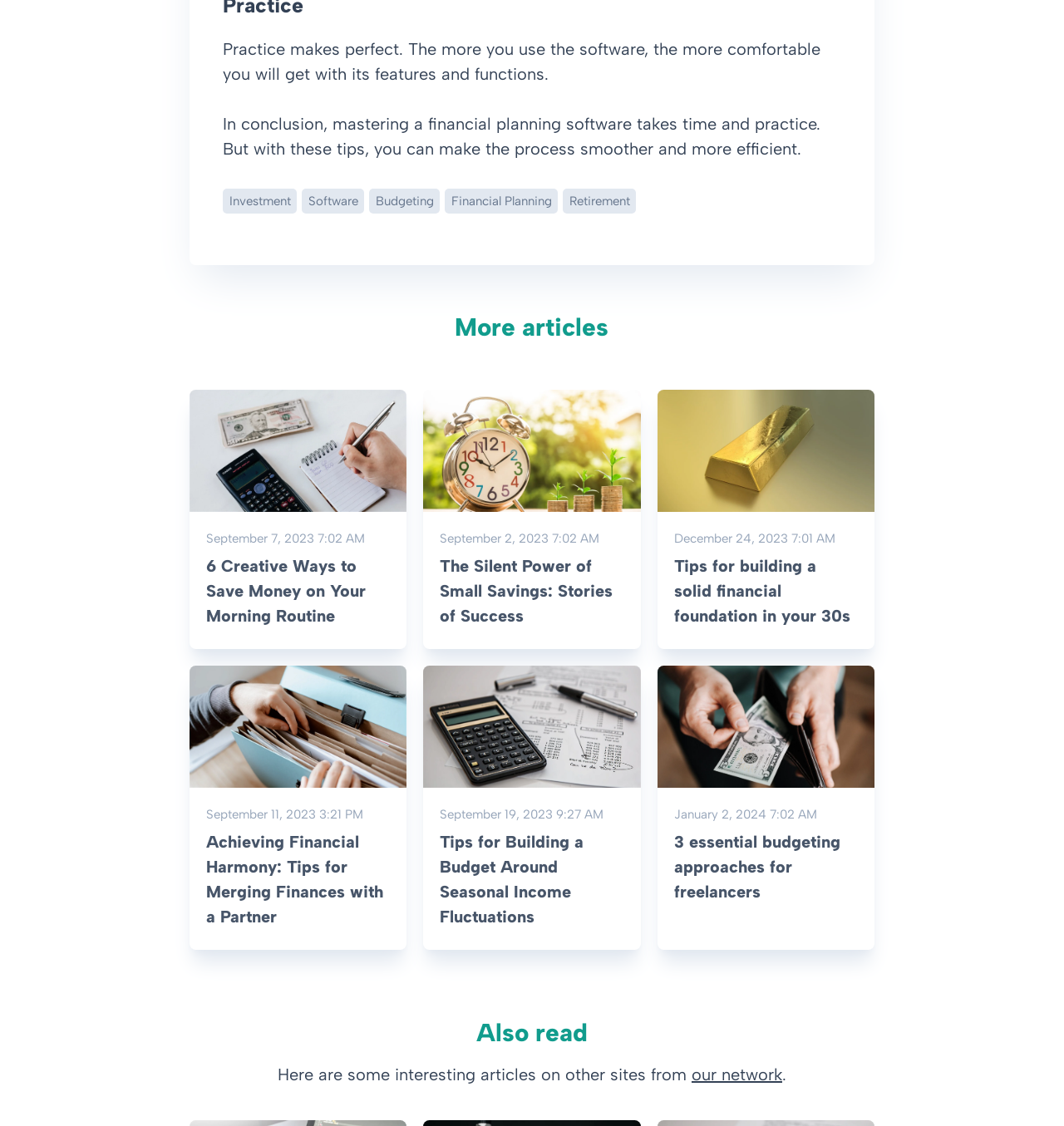Give the bounding box coordinates for this UI element: "Conditions of Sale". The coordinates should be four float numbers between 0 and 1, arranged as [left, top, right, bottom].

None